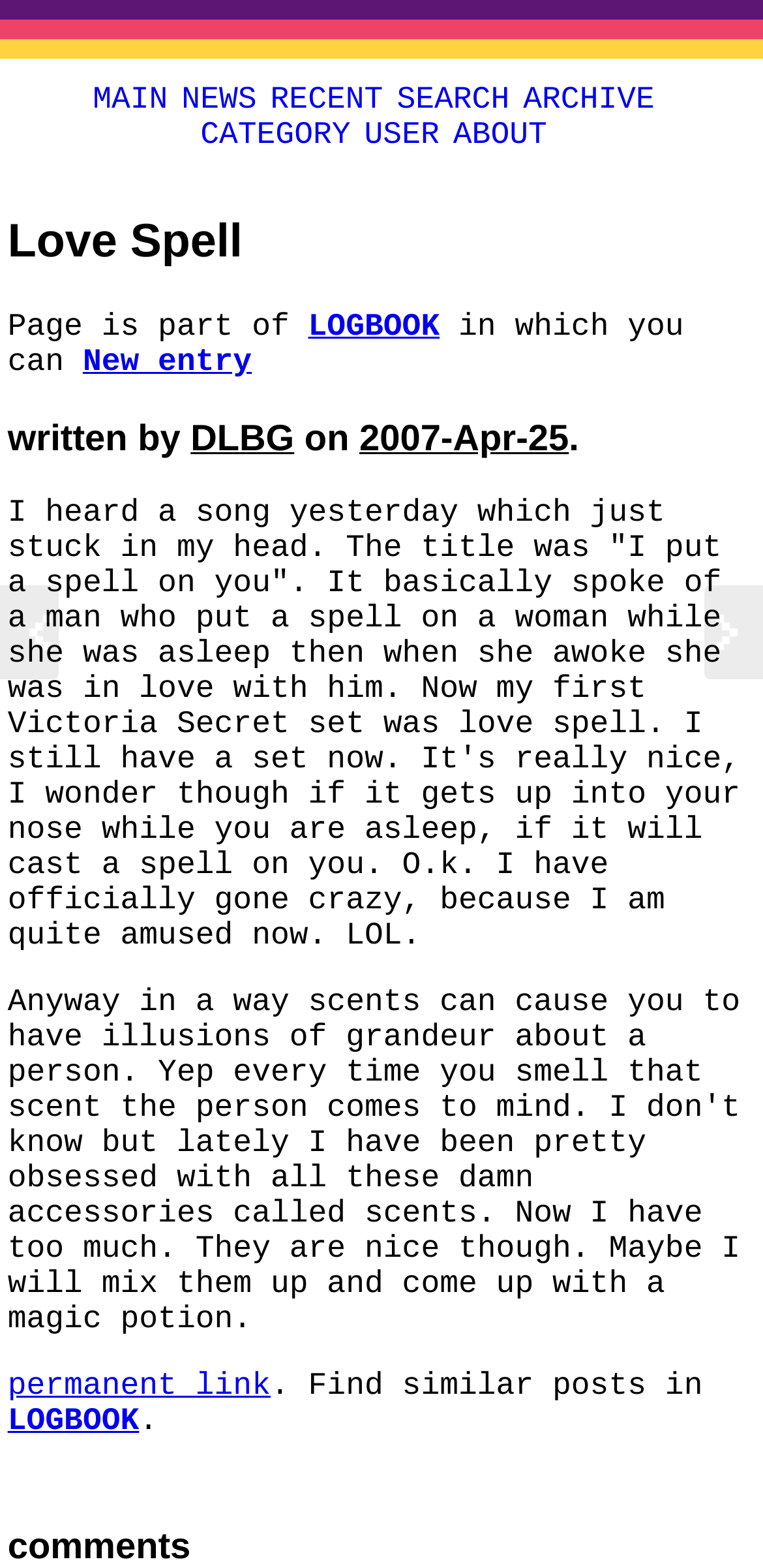Locate the bounding box coordinates of the region to be clicked to comply with the following instruction: "search for something". The coordinates must be four float numbers between 0 and 1, in the form [left, top, right, bottom].

[0.517, 0.051, 0.67, 0.076]